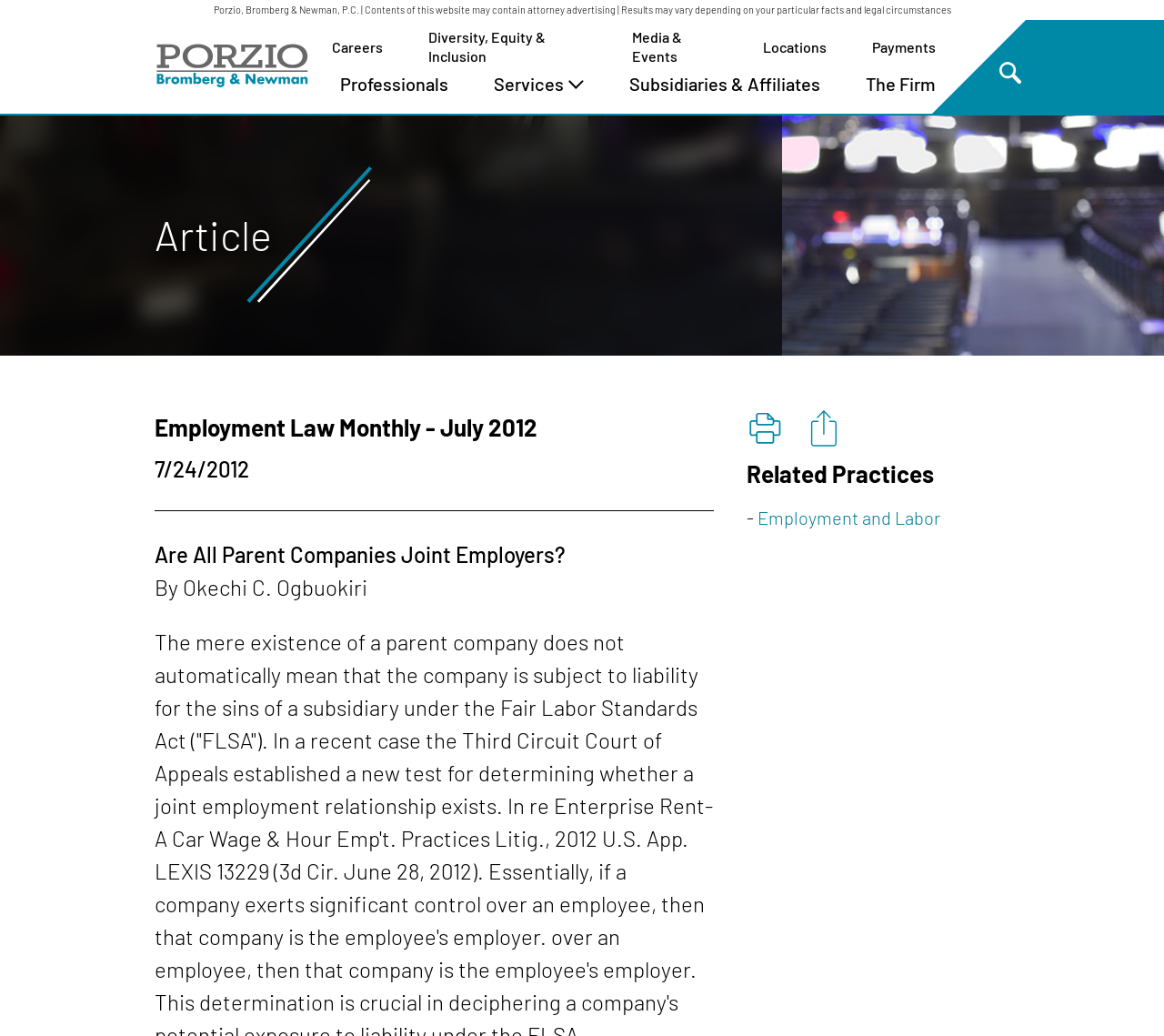What is the name of the law firm?
With the help of the image, please provide a detailed response to the question.

The name of the law firm can be found at the top of the webpage, in the static text element that reads 'Porzio, Bromberg & Newman, P.C. | Contents of this website may contain attorney advertising | Results may vary depending on your particular facts and legal circumstances'.